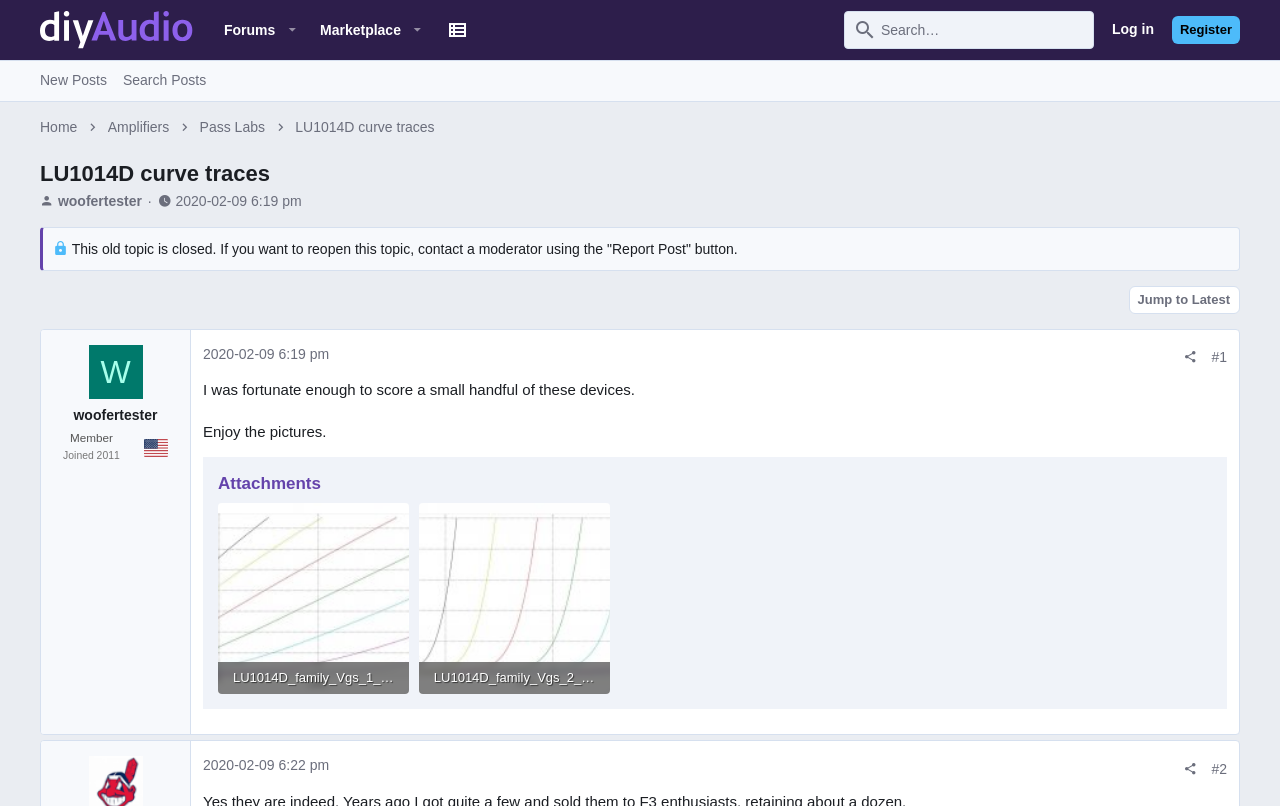Determine the bounding box coordinates of the section I need to click to execute the following instruction: "View the latest posts". Provide the coordinates as four float numbers between 0 and 1, i.e., [left, top, right, bottom].

[0.025, 0.086, 0.09, 0.115]